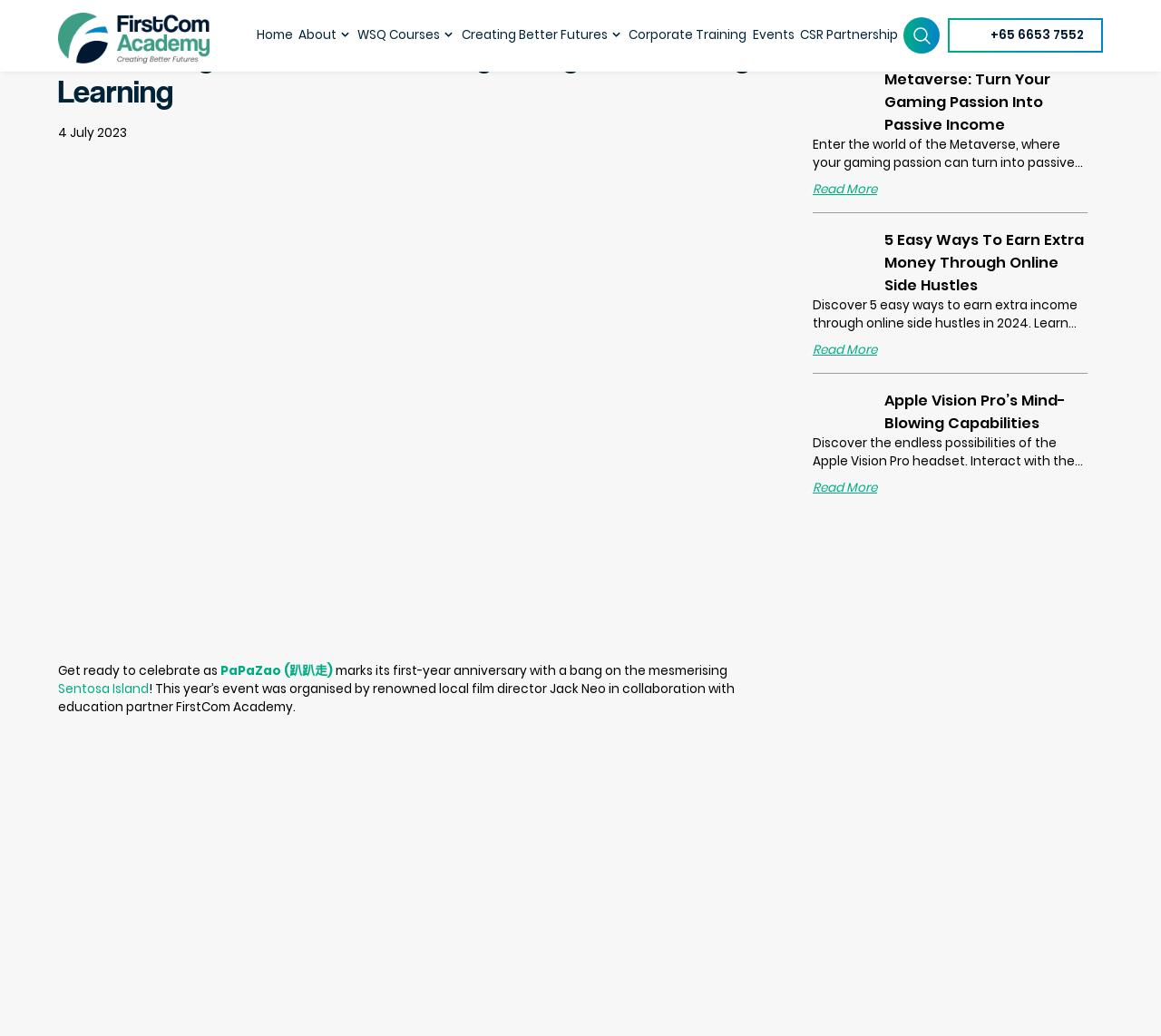Provide a brief response to the question below using one word or phrase:
Who is the renowned local film director involved in the event?

Jack Neo